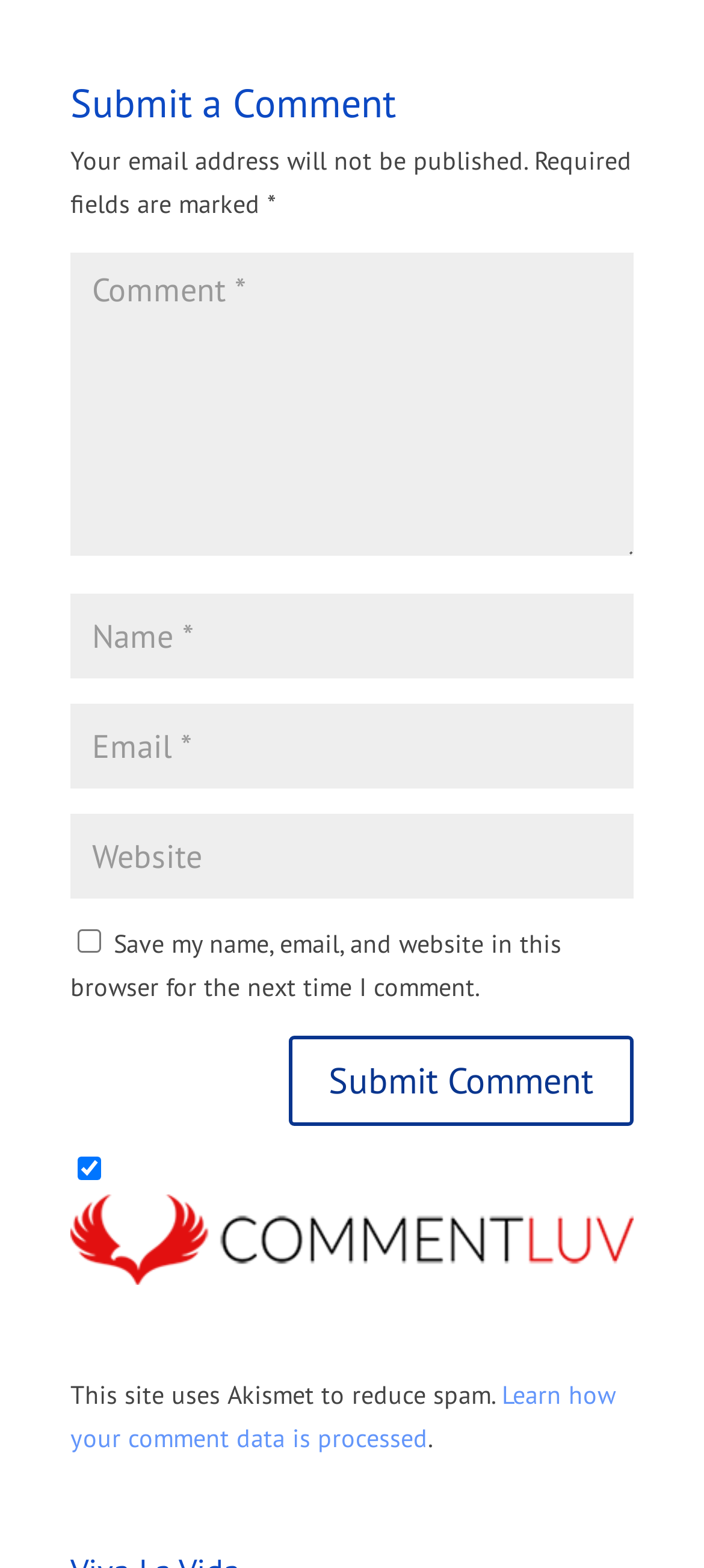Locate the bounding box coordinates of the item that should be clicked to fulfill the instruction: "View Language policy".

None